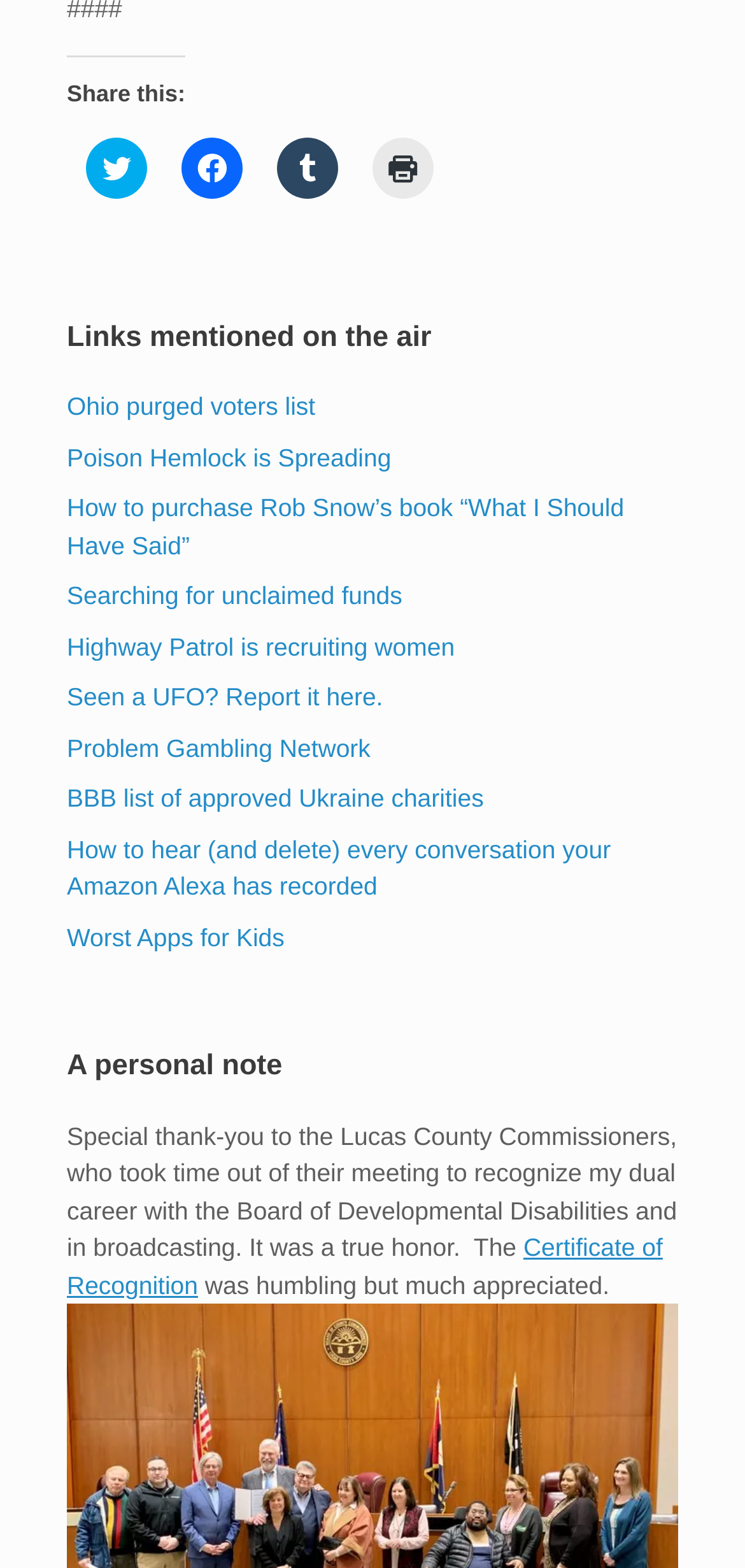Analyze the image and deliver a detailed answer to the question: What is the Certificate of Recognition for?

The Certificate of Recognition is given to the author for their dual career in broadcasting and working with the Board of Developmental Disabilities, as mentioned in the personal note section of the webpage.